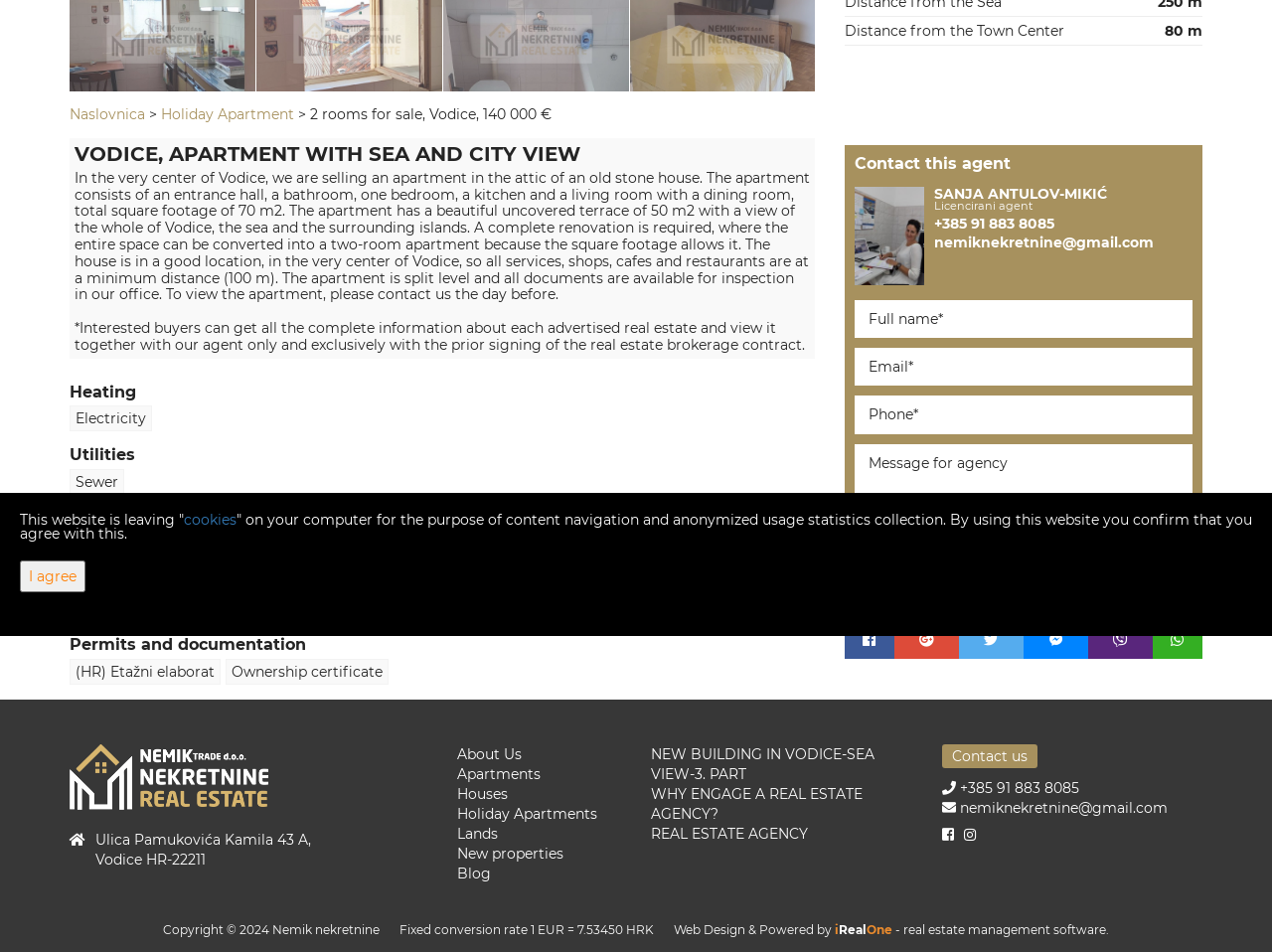Identify the bounding box coordinates for the UI element described as follows: Apartments. Use the format (top-left x, top-left y, bottom-right x, bottom-right y) and ensure all values are floating point numbers between 0 and 1.

[0.359, 0.803, 0.425, 0.822]